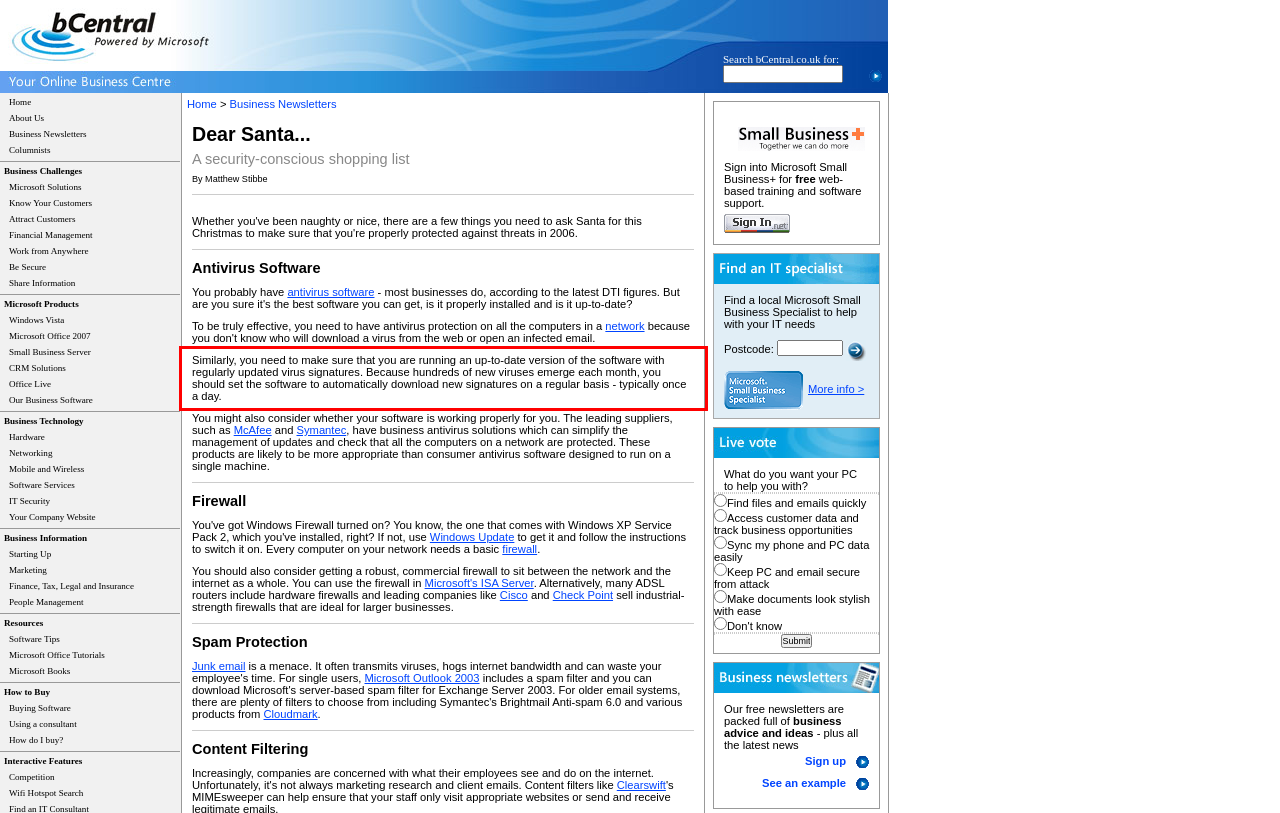Analyze the webpage screenshot and use OCR to recognize the text content in the red bounding box.

Similarly, you need to make sure that you are running an up-to-date version of the software with regularly updated virus signatures. Because hundreds of new viruses emerge each month, you should set the software to automatically download new signatures on a regular basis - typically once a day.